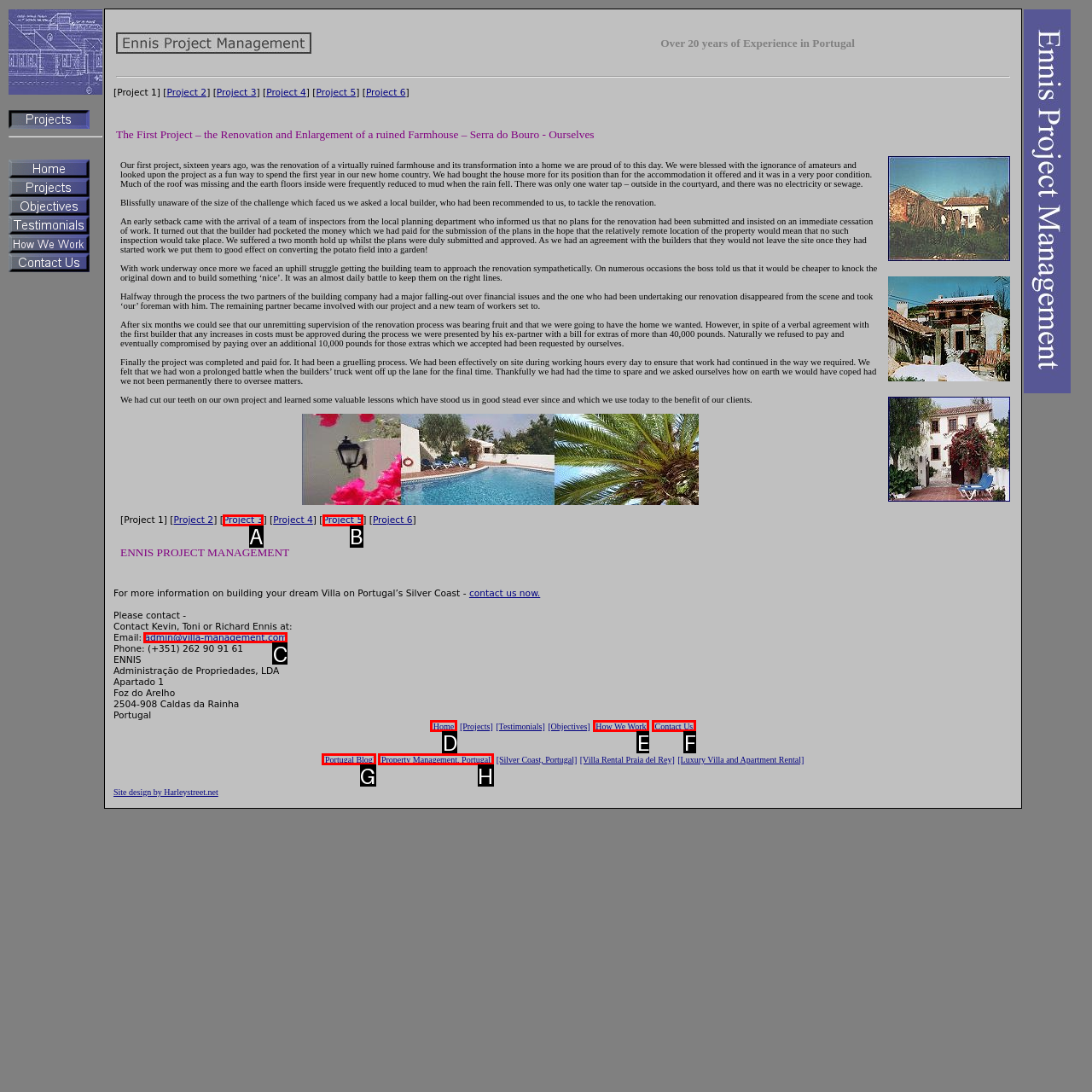To perform the task "Email admin@villa-management.com", which UI element's letter should you select? Provide the letter directly.

C